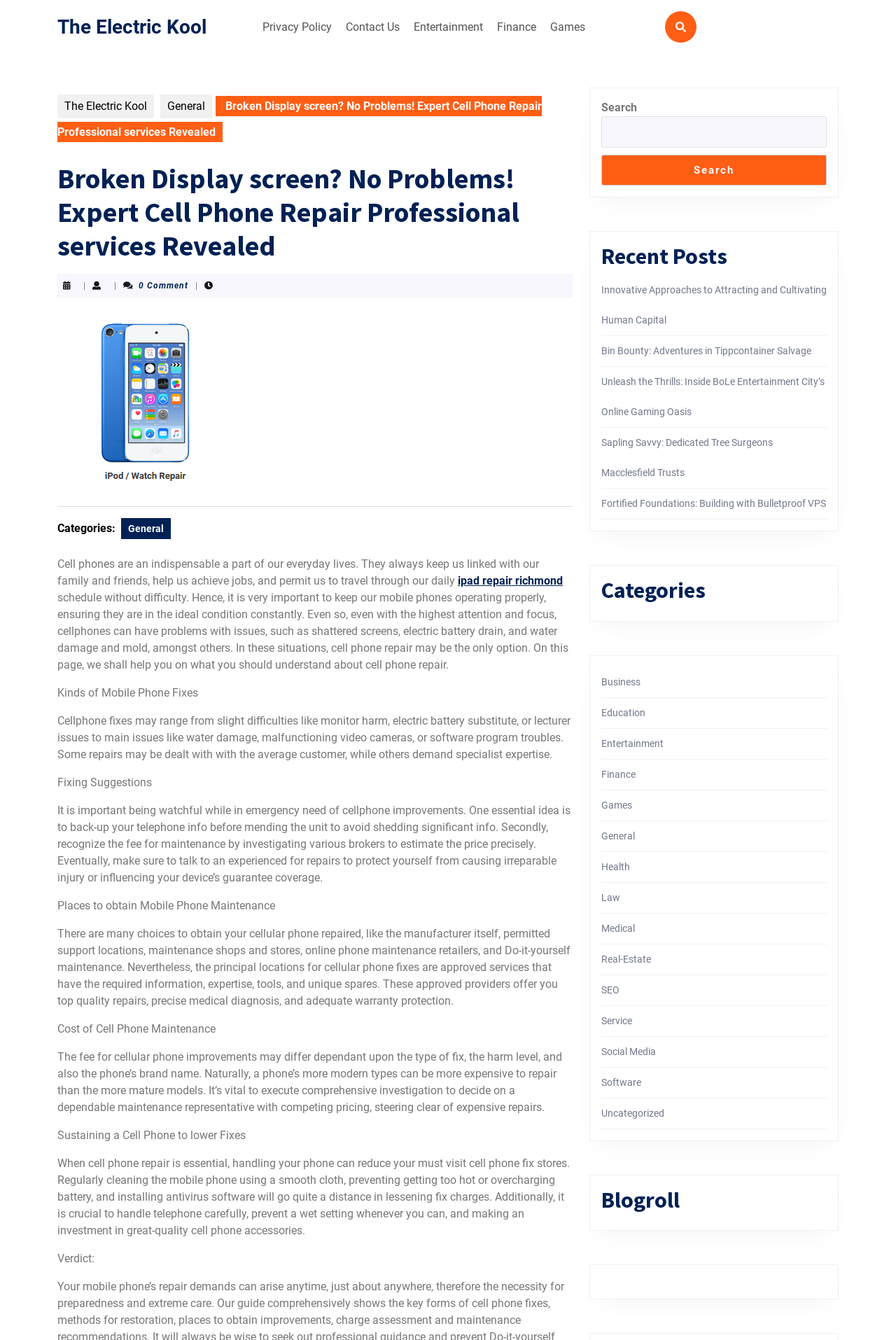Please specify the bounding box coordinates of the region to click in order to perform the following instruction: "Search for something".

[0.671, 0.087, 0.923, 0.11]